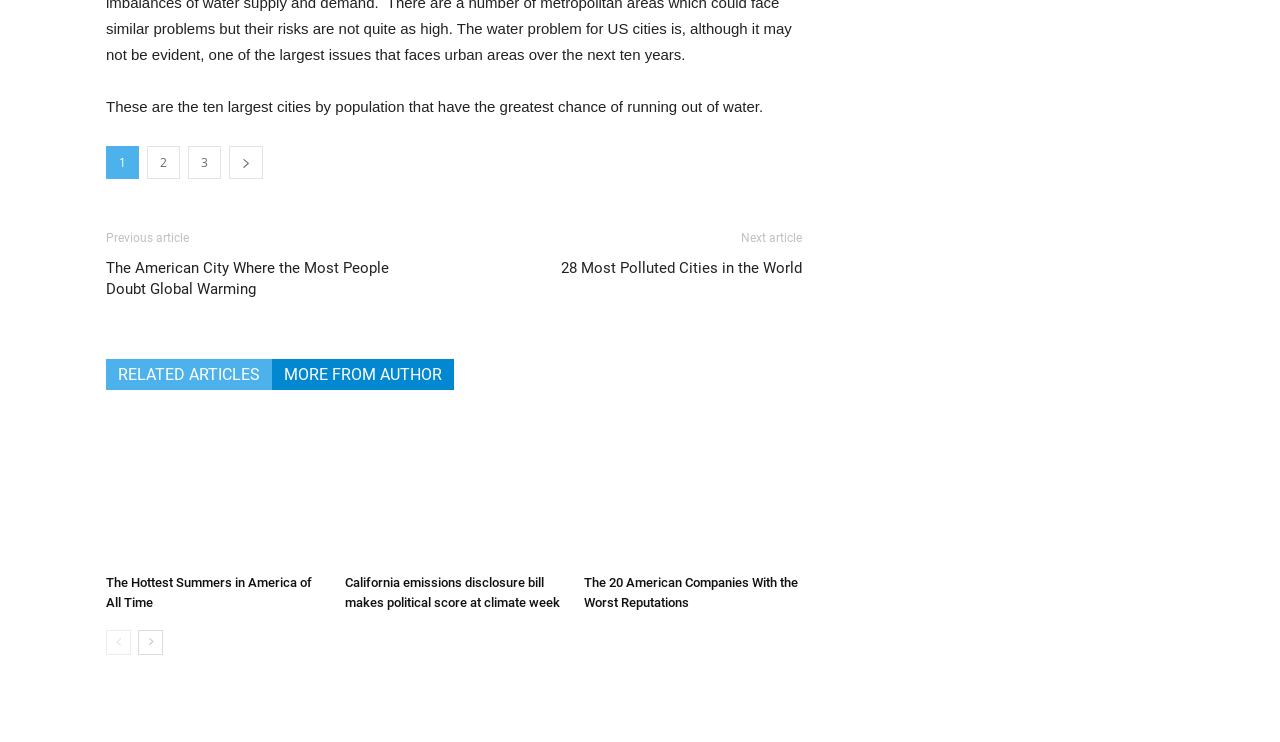How many images are in the related articles section?
Provide a comprehensive and detailed answer to the question.

There are 3 images in the related articles section, each corresponding to a related article, namely 'The Hottest Summers in America of All Time', 'California emissions disclosure bill makes political score at climate week', and 'The 20 American Companies With the Worst Reputations'.